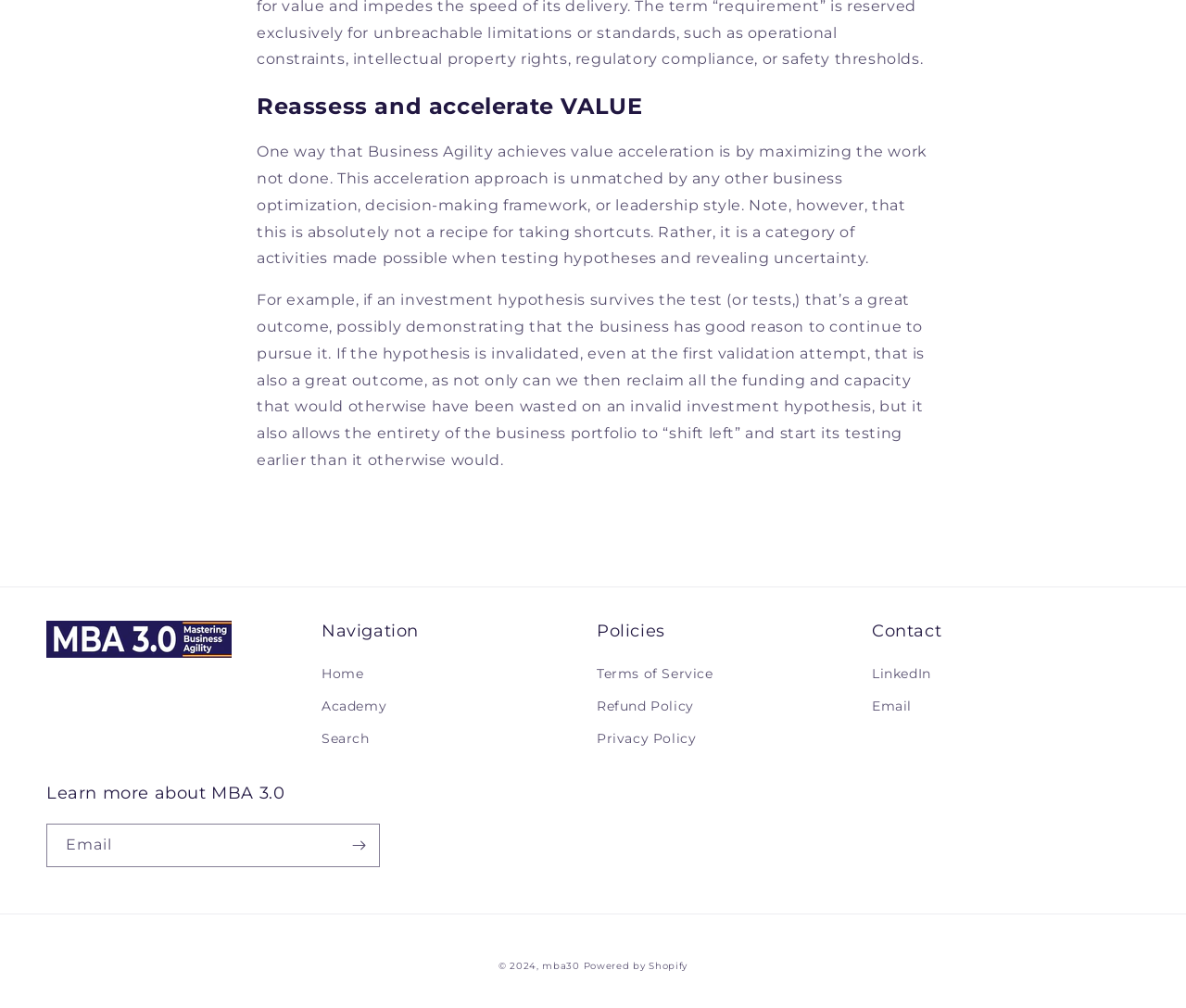Locate the bounding box coordinates of the clickable region necessary to complete the following instruction: "Subscribe to learn more about MBA 3.0". Provide the coordinates in the format of four float numbers between 0 and 1, i.e., [left, top, right, bottom].

[0.285, 0.817, 0.32, 0.86]